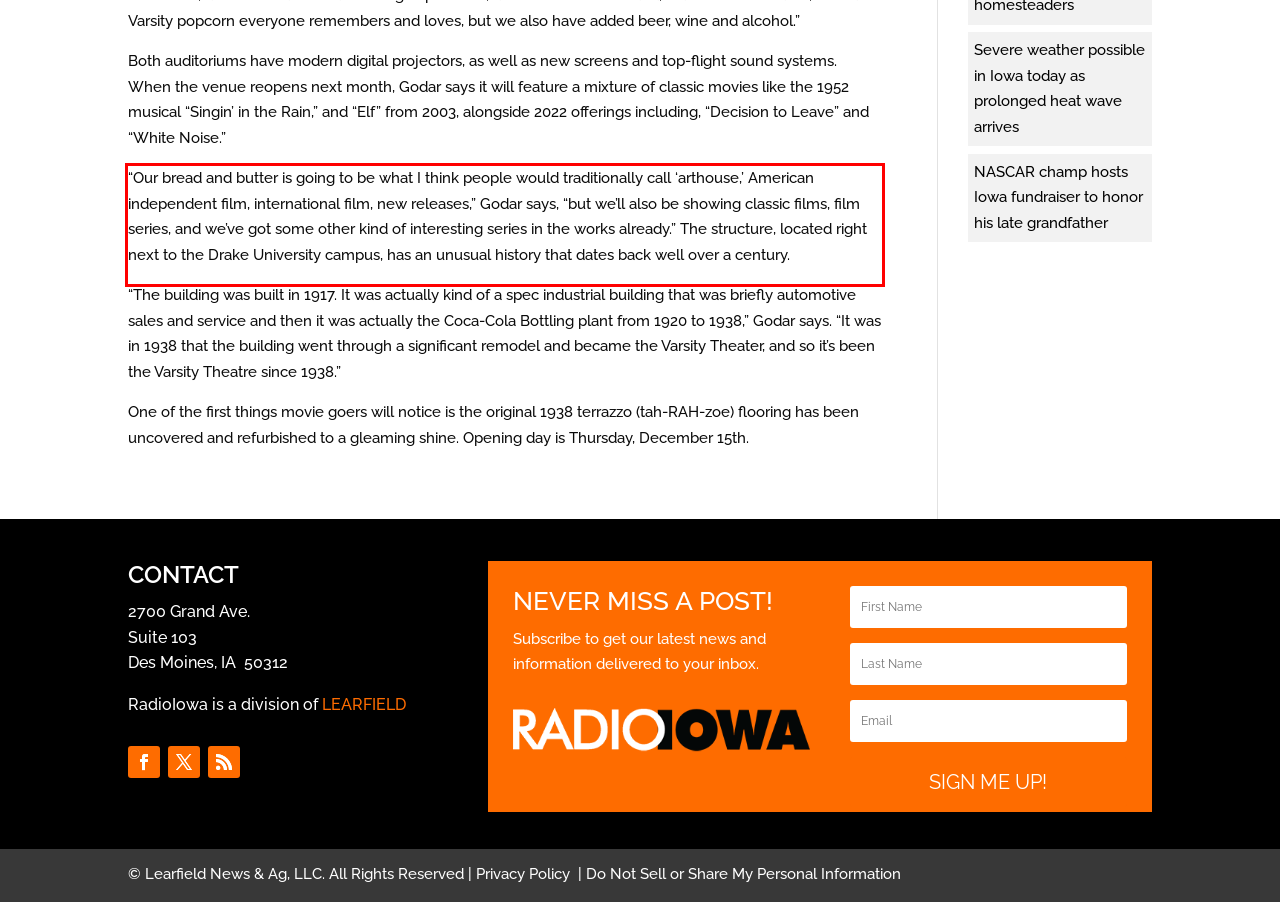In the given screenshot, locate the red bounding box and extract the text content from within it.

“Our bread and butter is going to be what I think people would traditionally call ‘arthouse,’ American independent film, international film, new releases,” Godar says, “but we’ll also be showing classic films, film series, and we’ve got some other kind of interesting series in the works already.” The structure, located right next to the Drake University campus, has an unusual history that dates back well over a century.